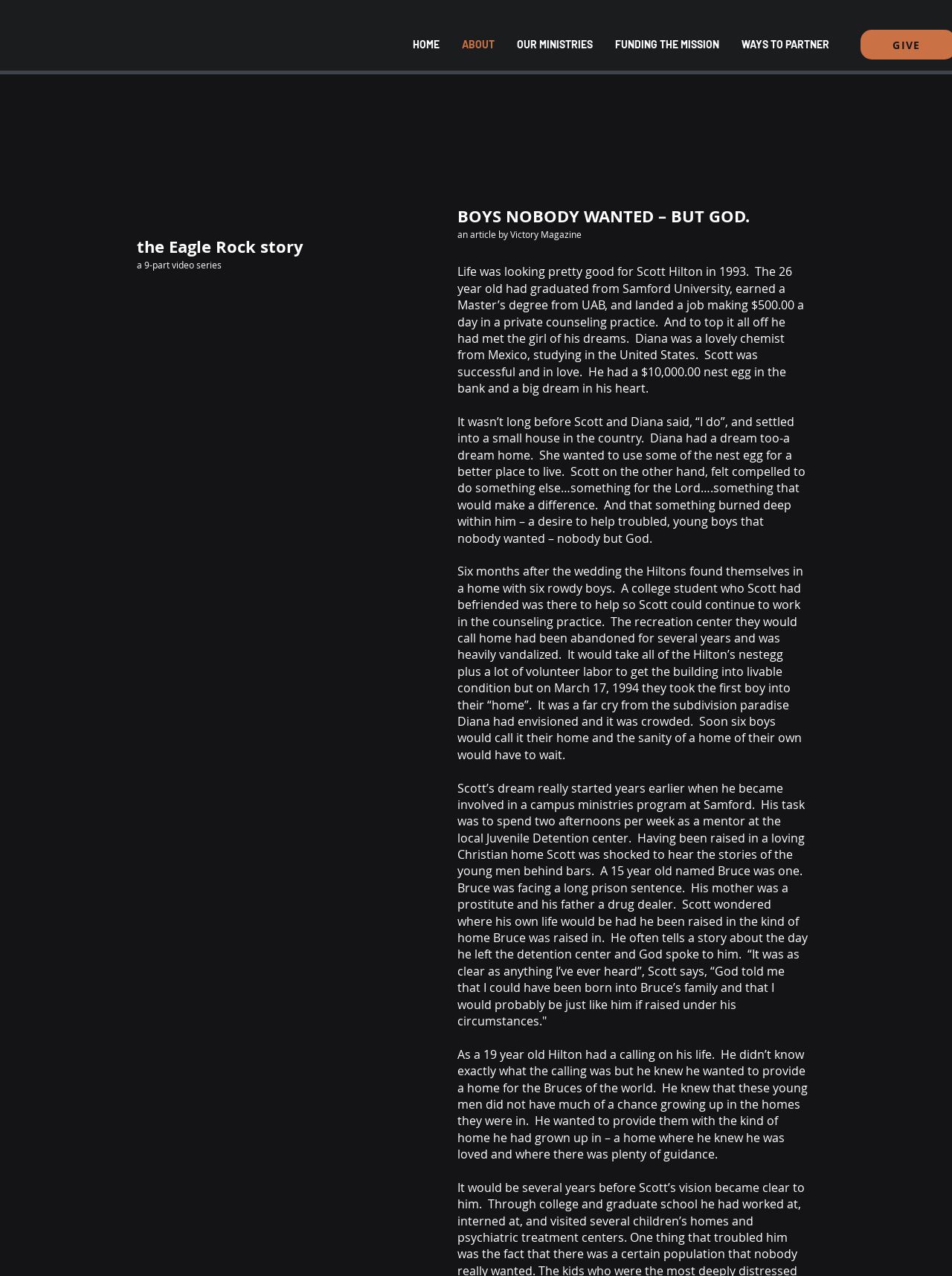Calculate the bounding box coordinates of the UI element given the description: "OUR MINISTRIES".

[0.531, 0.02, 0.634, 0.05]